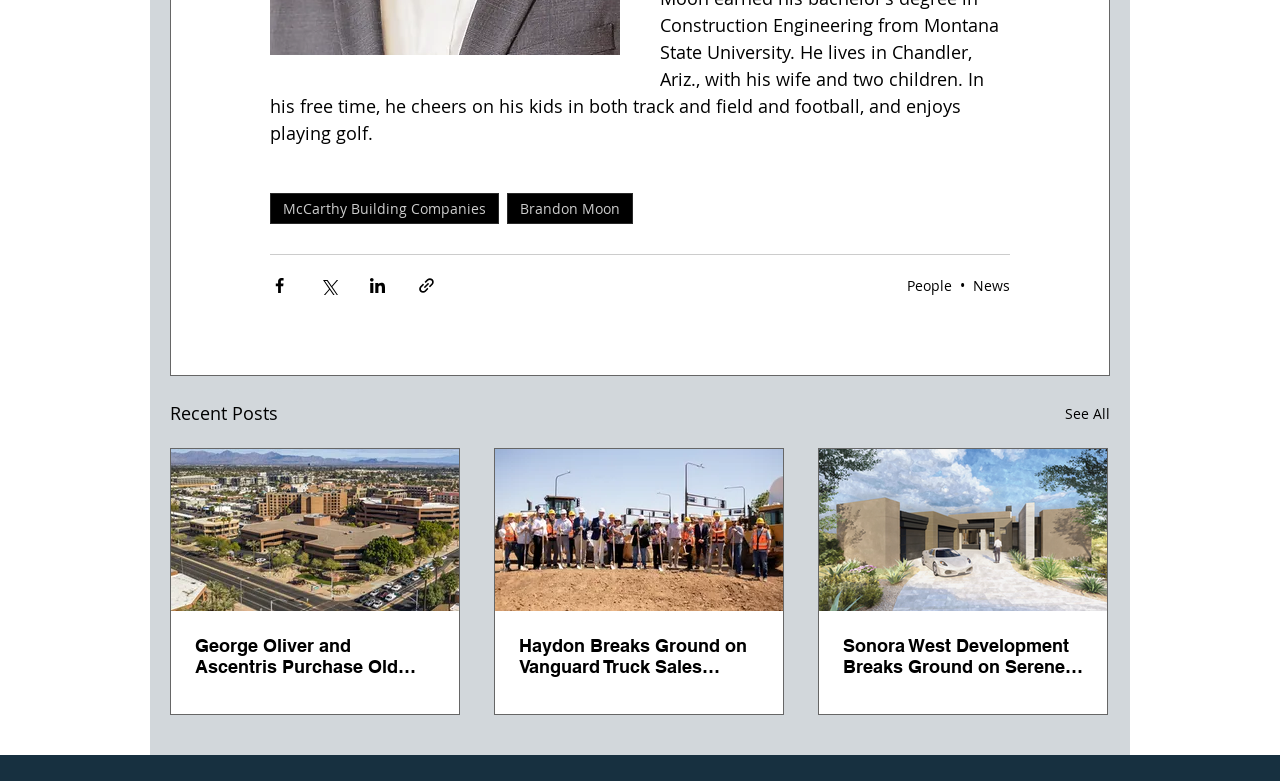Please identify the bounding box coordinates of the clickable region that I should interact with to perform the following instruction: "Share via Facebook". The coordinates should be expressed as four float numbers between 0 and 1, i.e., [left, top, right, bottom].

[0.211, 0.353, 0.226, 0.377]